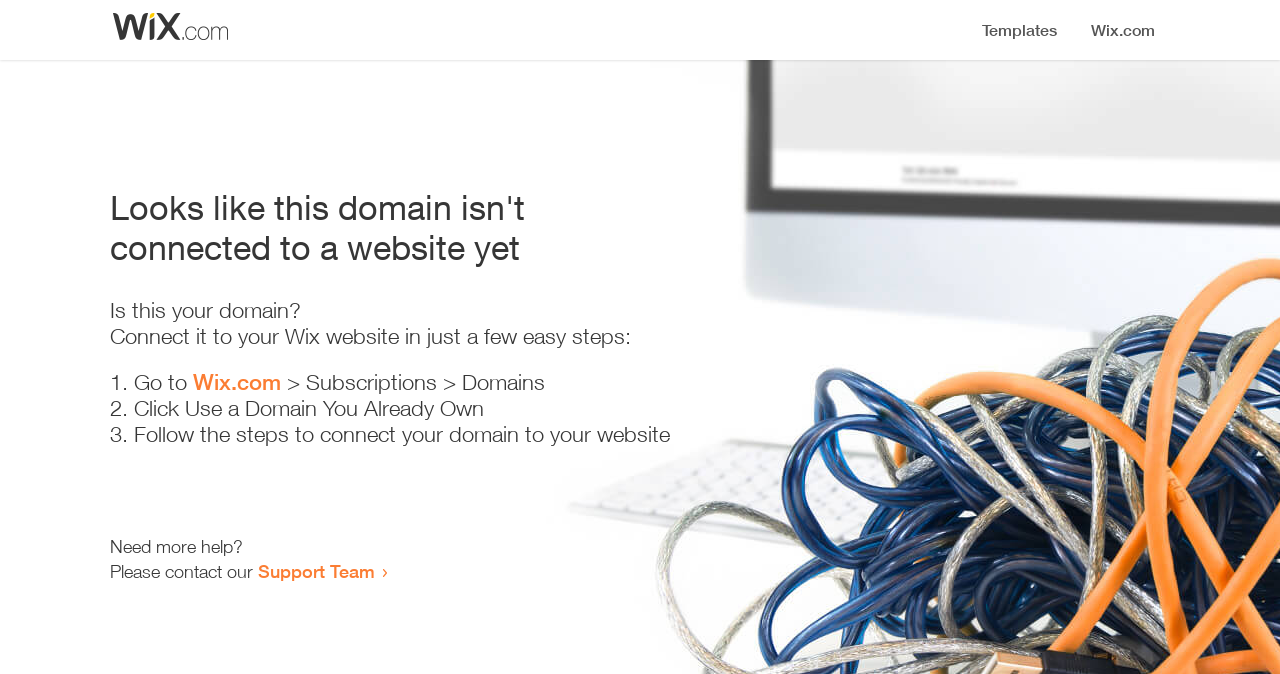How many steps are required to connect the domain?
Make sure to answer the question with a detailed and comprehensive explanation.

The webpage provides a list of steps to connect the domain, which includes '1. Go to Wix.com > Subscriptions > Domains', '2. Click Use a Domain You Already Own', and '3. Follow the steps to connect your domain to your website'. Therefore, there are 3 steps required to connect the domain.